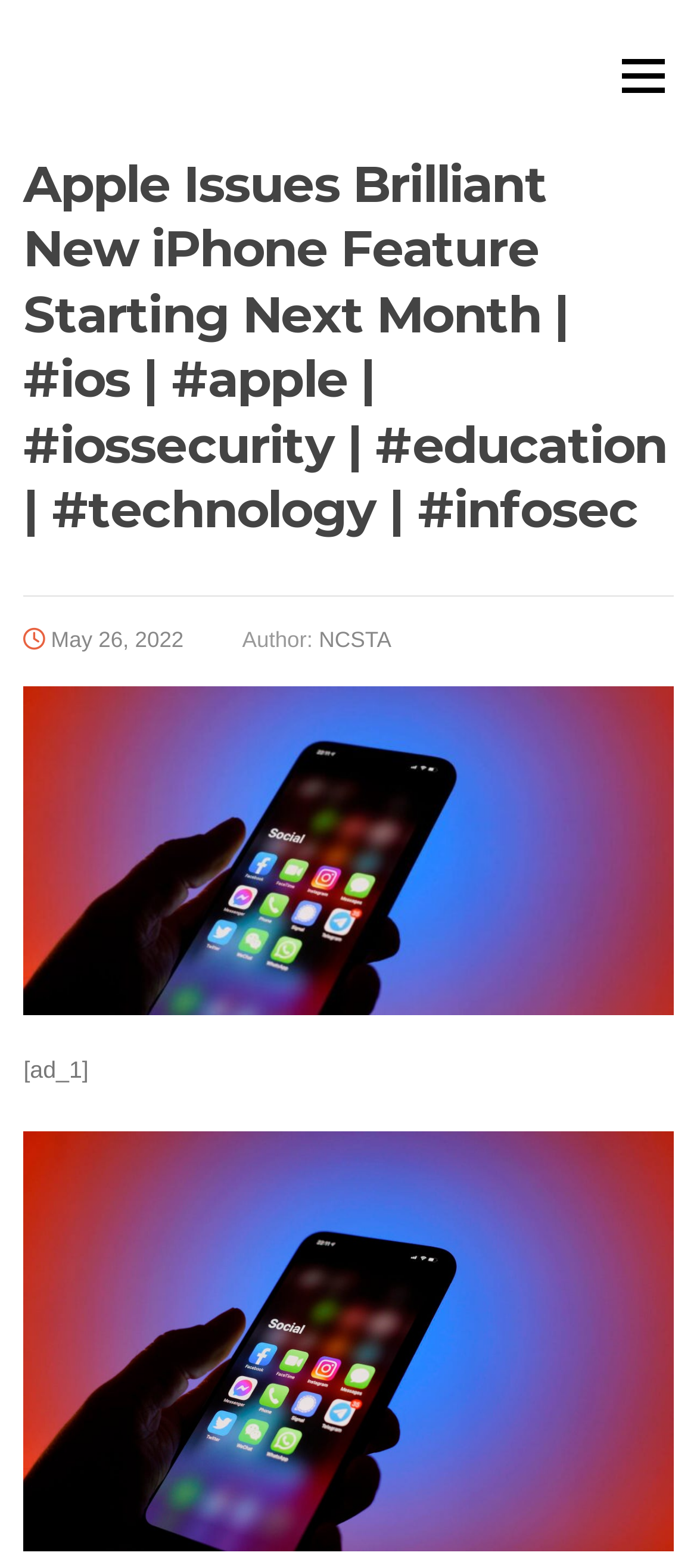Using details from the image, please answer the following question comprehensively:
What is the date of the article?

I found the date of the article by looking at the link element with the text 'May 26, 2022' which is located below the main heading and above the author's name.